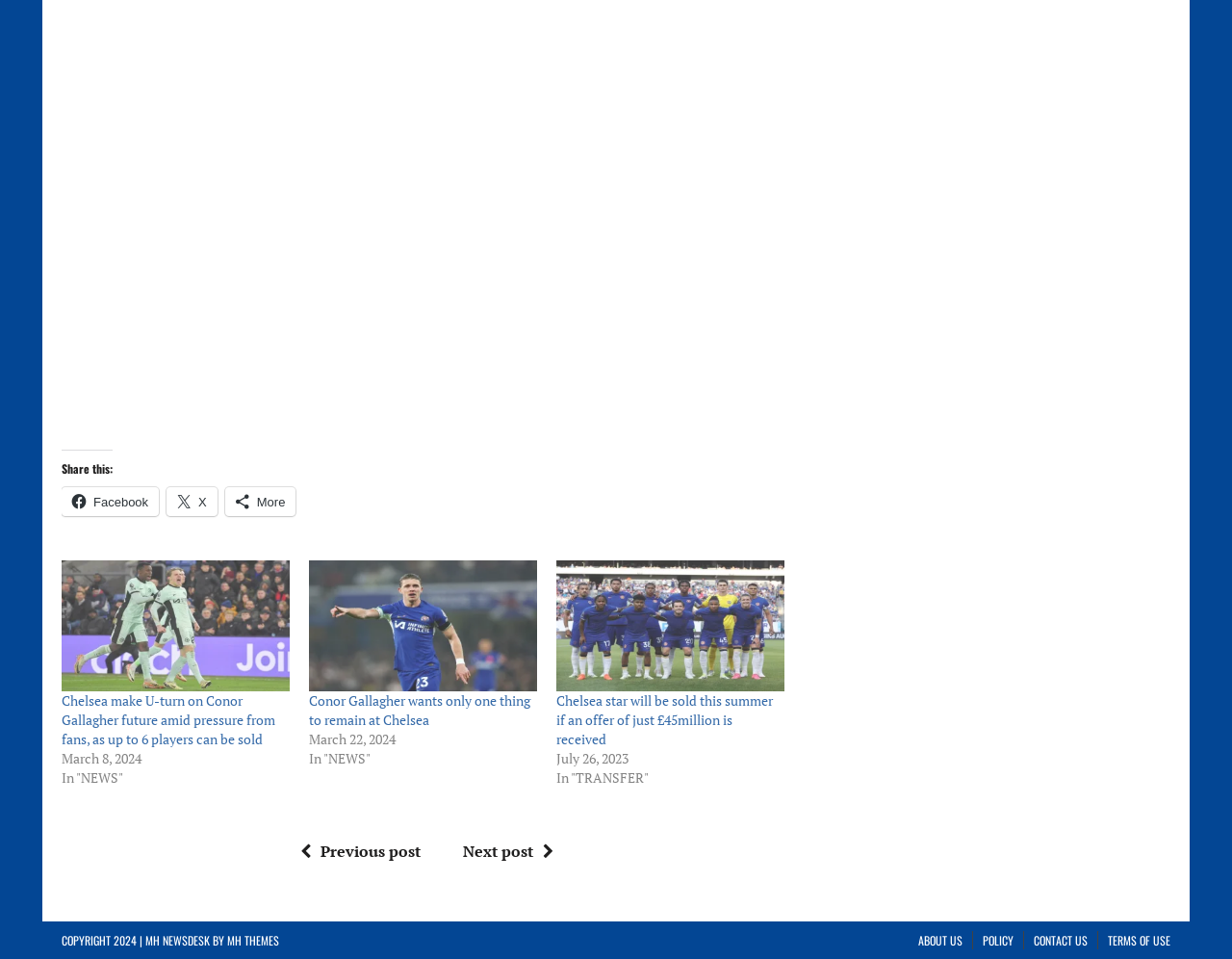Respond to the question with just a single word or phrase: 
What is the name of the website's theme provider?

MH THEMES